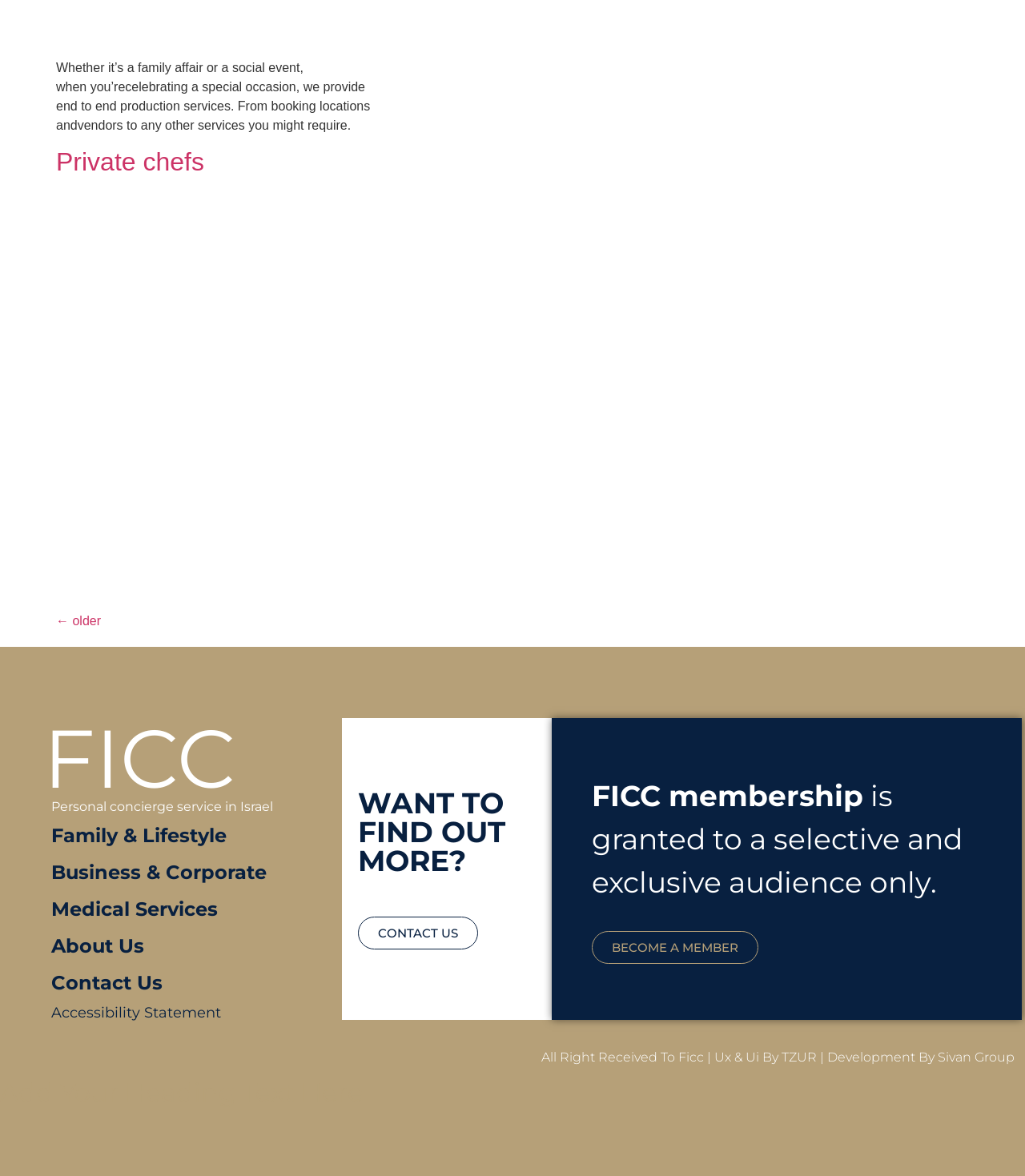Please identify the bounding box coordinates of the clickable area that will fulfill the following instruction: "Go to 'Family & Lifestyle'". The coordinates should be in the format of four float numbers between 0 and 1, i.e., [left, top, right, bottom].

[0.05, 0.695, 0.333, 0.727]